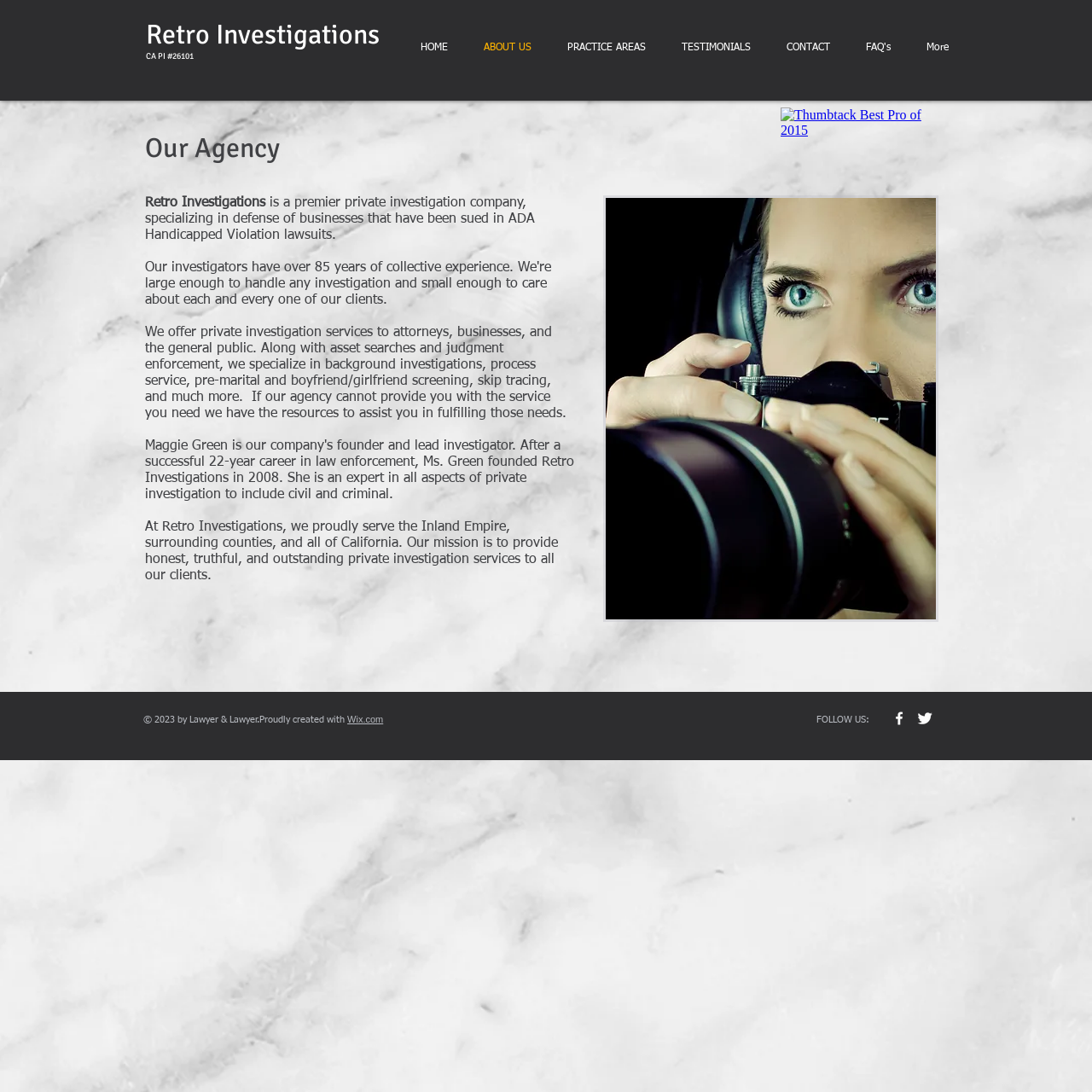Determine the bounding box coordinates for the clickable element required to fulfill the instruction: "Click on FAQ's". Provide the coordinates as four float numbers between 0 and 1, i.e., [left, top, right, bottom].

[0.777, 0.015, 0.832, 0.073]